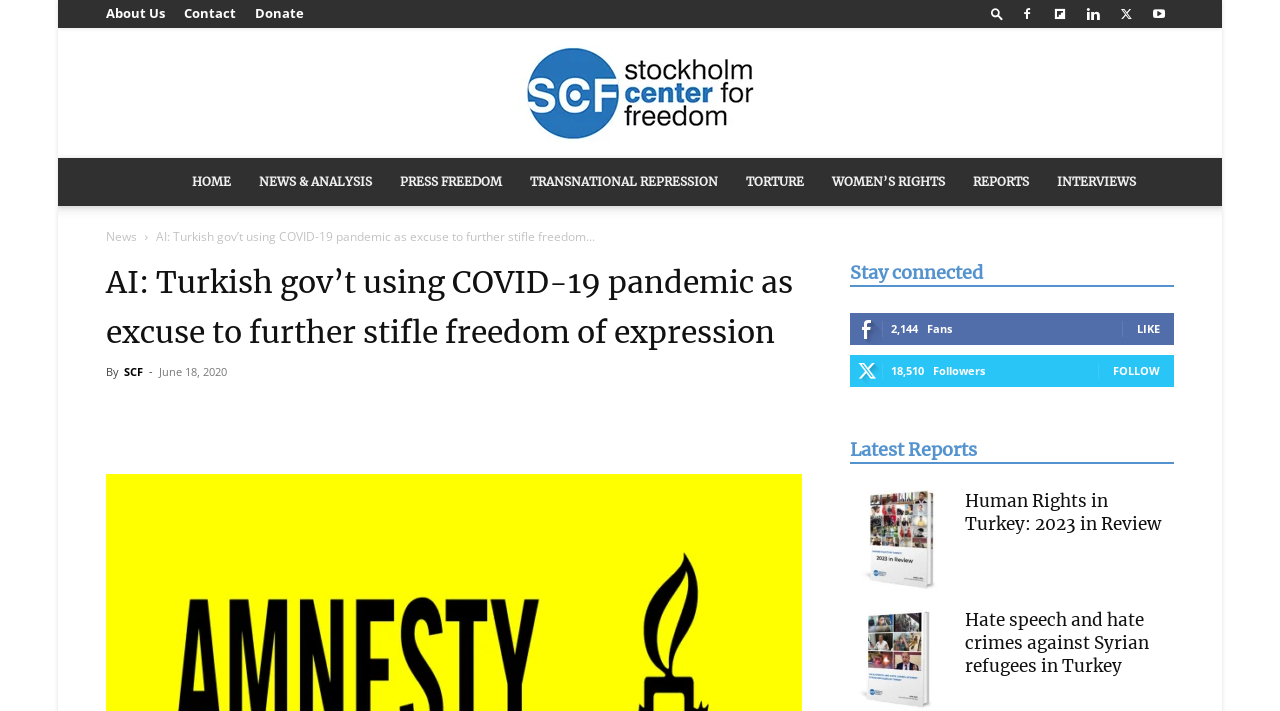Please study the image and answer the question comprehensively:
What is the topic of the main article?

I read the heading of the main article, which is 'AI: Turkish gov’t using COVID-19 pandemic as excuse to further stifle freedom of expression'.